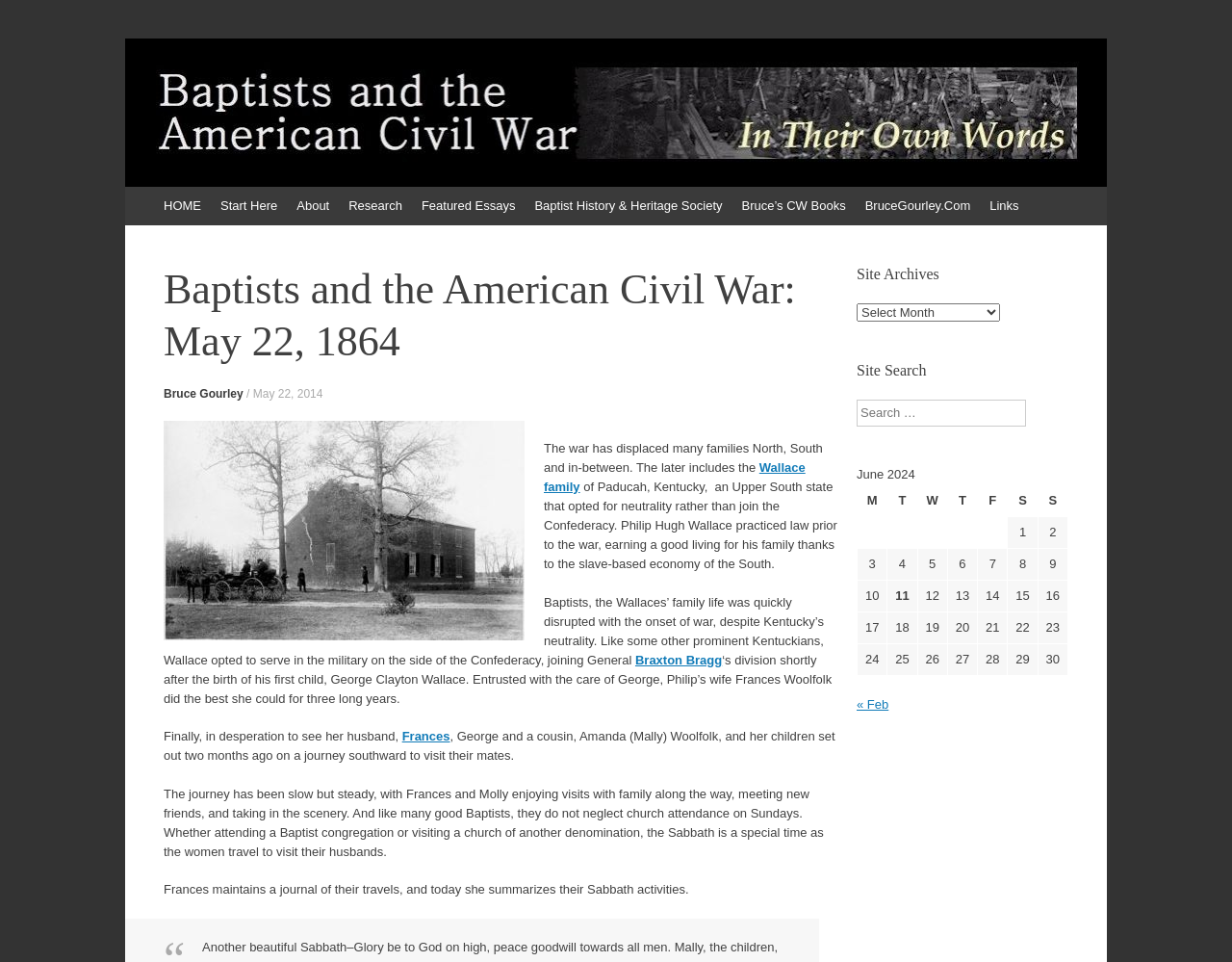Please specify the coordinates of the bounding box for the element that should be clicked to carry out this instruction: "Search for something". The coordinates must be four float numbers between 0 and 1, formatted as [left, top, right, bottom].

[0.695, 0.415, 0.833, 0.443]